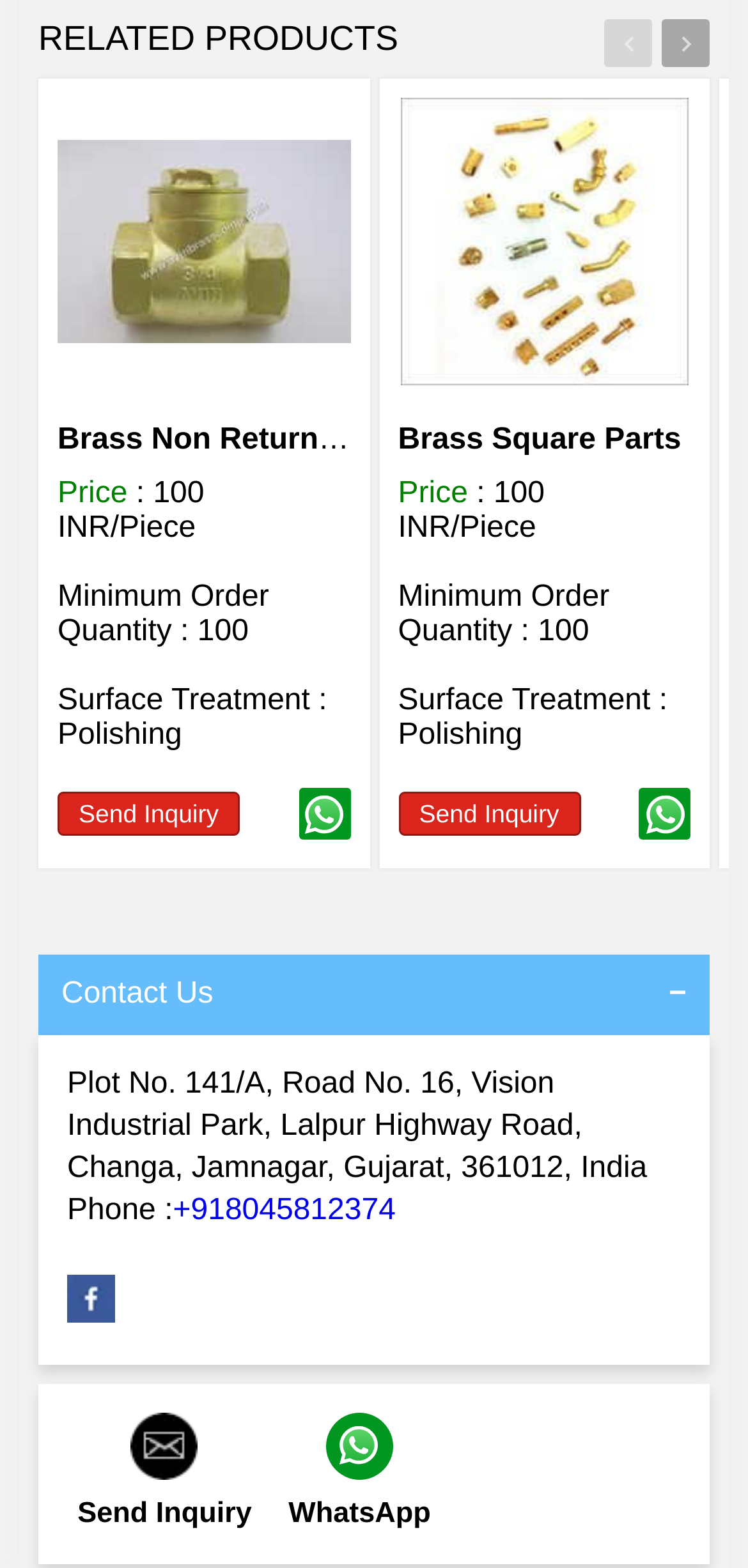Respond to the following question with a brief word or phrase:
How can you contact the seller?

Phone or WhatsApp